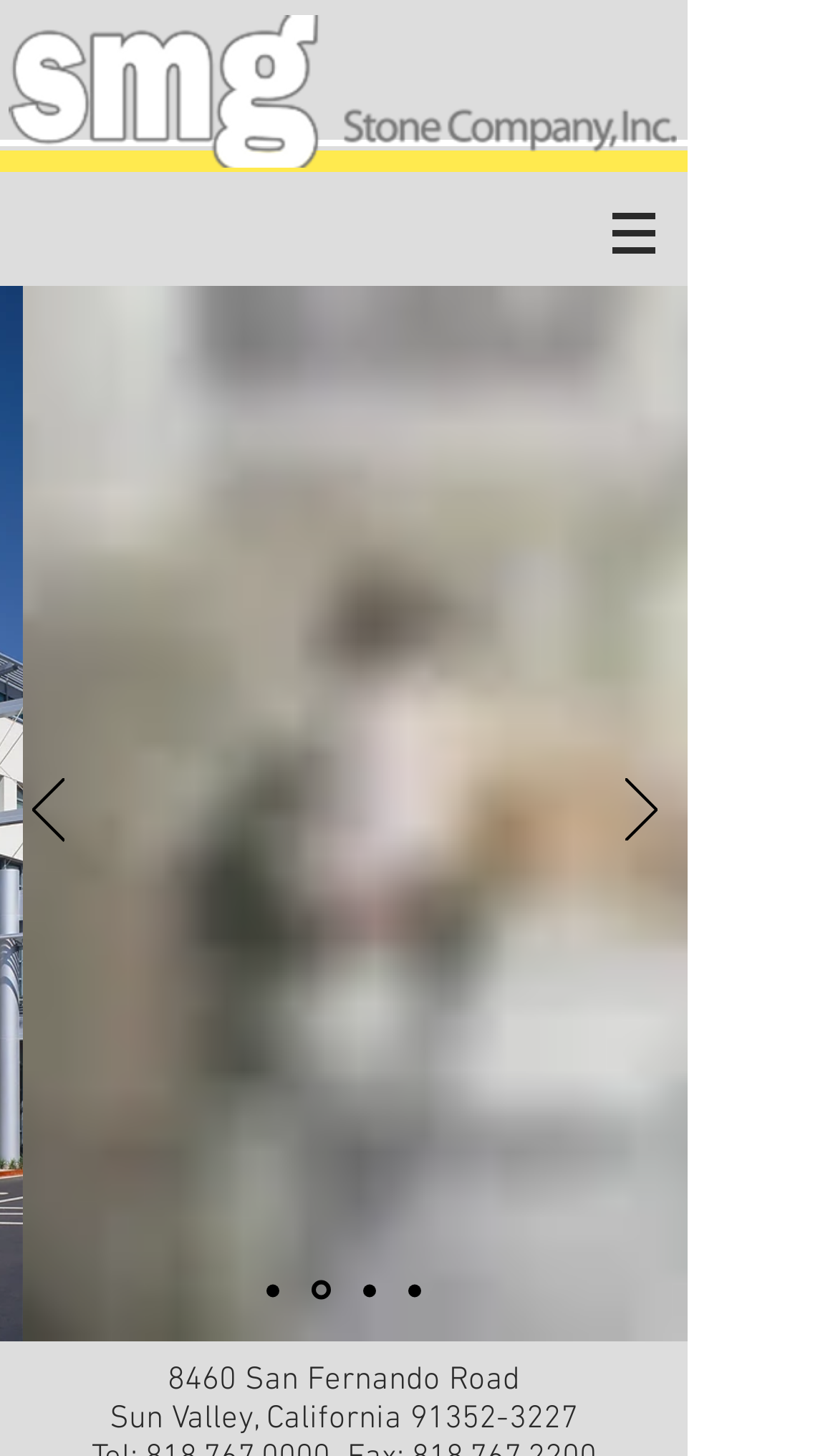Identify the bounding box coordinates of the HTML element based on this description: "parent_node: TORRANCE MEMORIAL HOSPITAL aria-label="Previous"".

[0.037, 0.535, 0.076, 0.583]